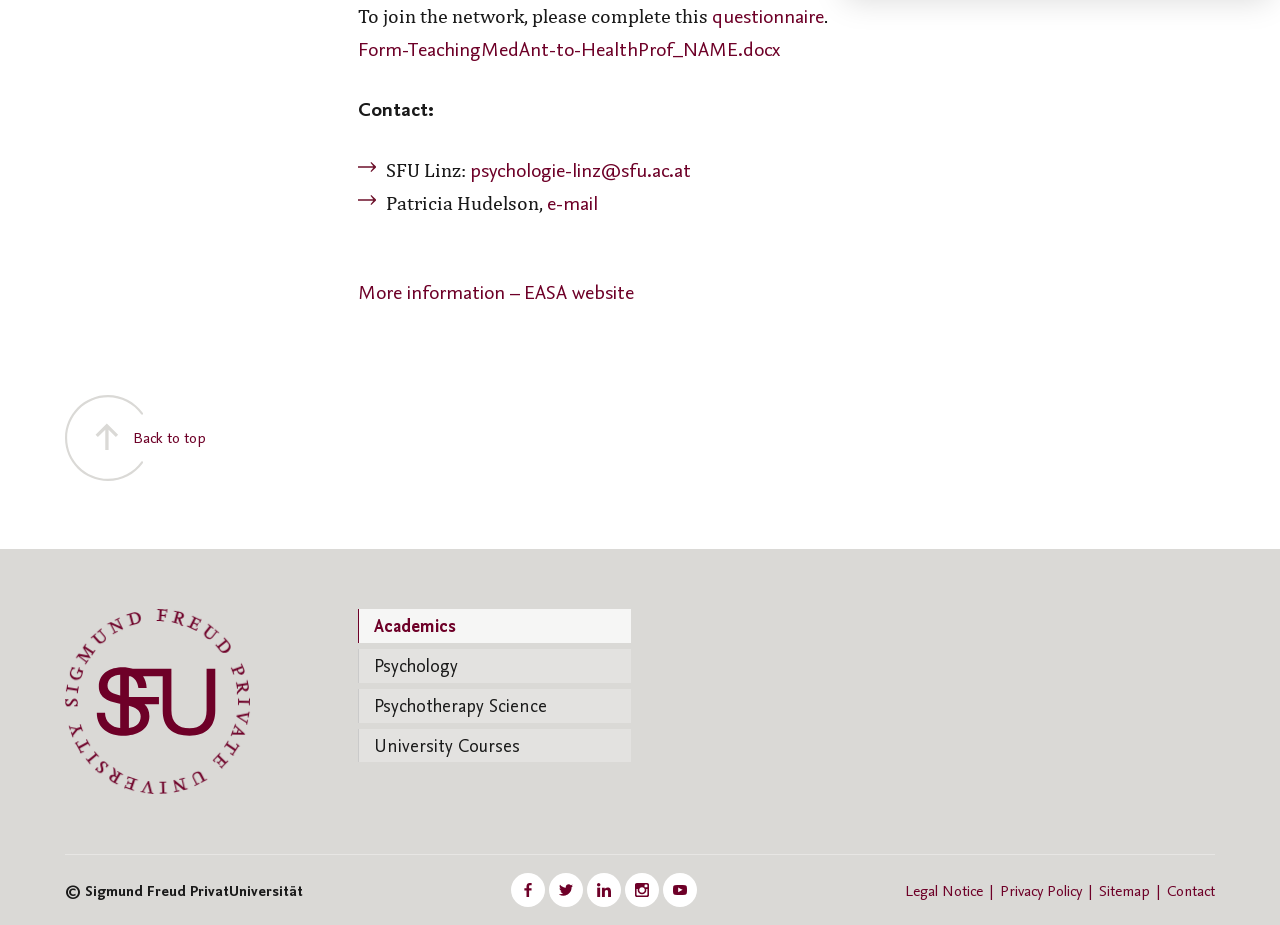What is the email address of Patricia Hudelson?
Kindly offer a comprehensive and detailed response to the question.

I found the answer by looking at the contact information section, where Patricia Hudelson's email address is listed as a link.